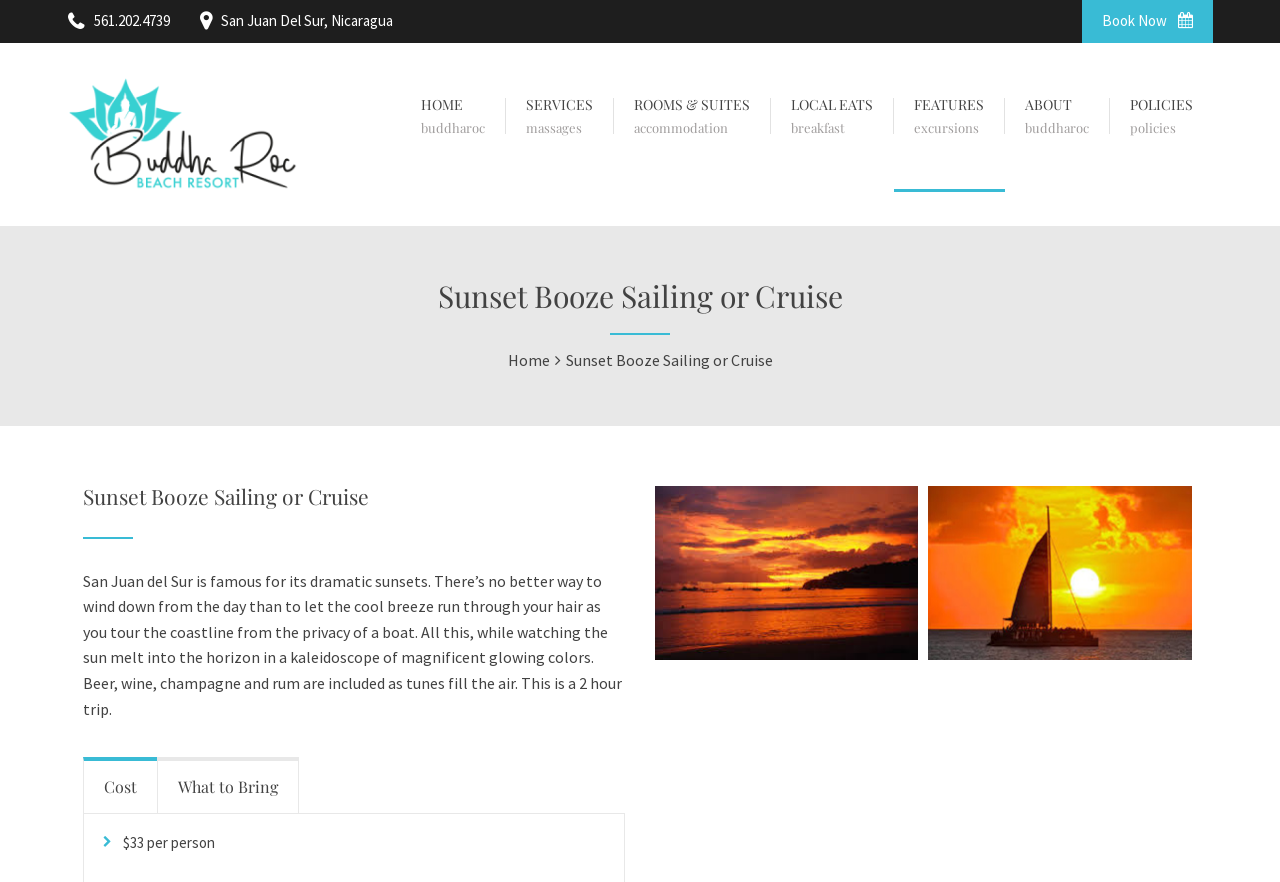Find the bounding box coordinates for the area that should be clicked to accomplish the instruction: "Book now".

[0.845, 0.0, 0.947, 0.049]